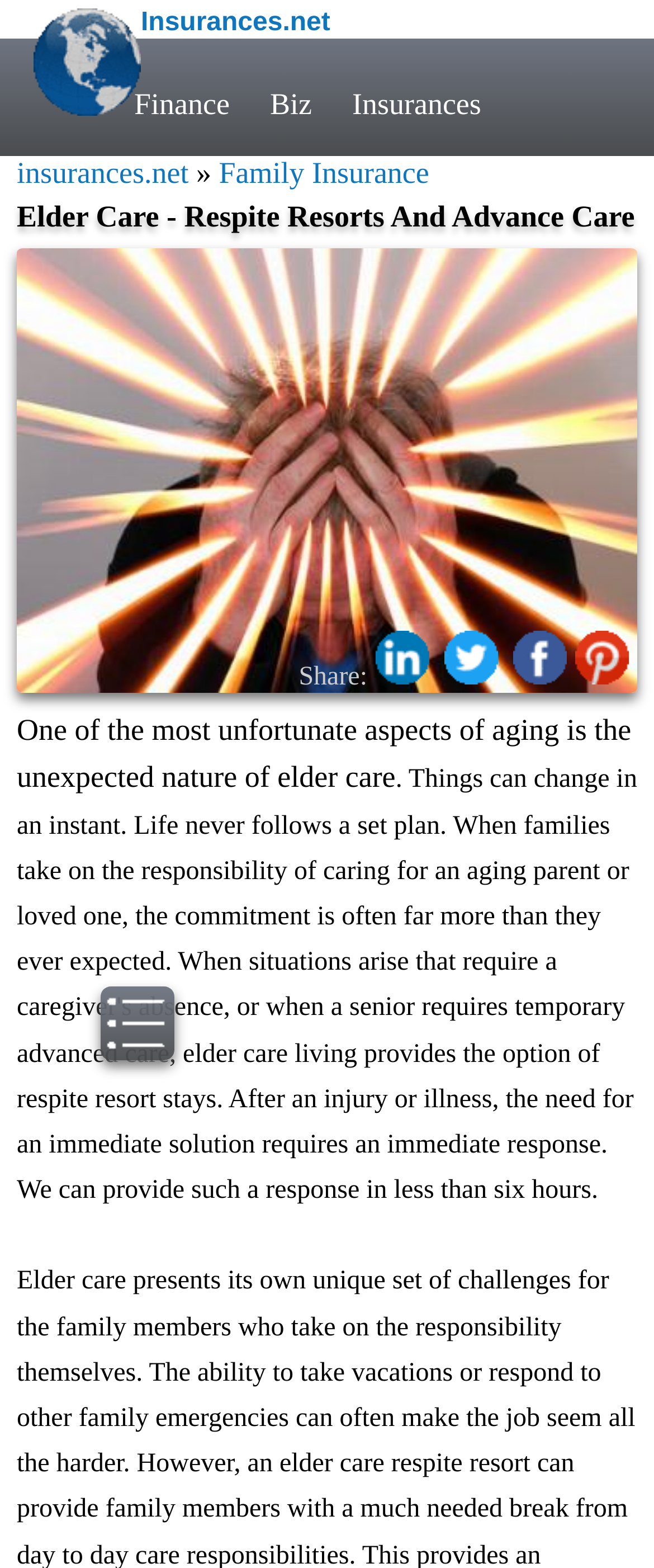Create a detailed summary of all the visual and textual information on the webpage.

Here is the detailed description of the webpage:

The webpage is about Family Insurance, specifically focusing on Elder Care - Respite Resorts And Advance Care. At the top left of the page, there are four links: "Insurances.net", "Finance", "Biz", and "Insurances". Below these links, there is another link "insurances.net" followed by a right-facing arrow symbol and then a link "Family Insurance". 

The main title of the webpage, "Elder Care - Respite Resorts And Advance Care", is displayed prominently in the top section of the page. Below the title, there is an image related to Elder Care - Respite Resorts And Advance Care. To the right of the image, there is a "Share:" label with four social media links next to it.

The main content of the webpage starts with a heading that reads, "One of the most unfortunate aspects of aging is the unexpected nature of elder care". This heading is located below the image and the social media links.